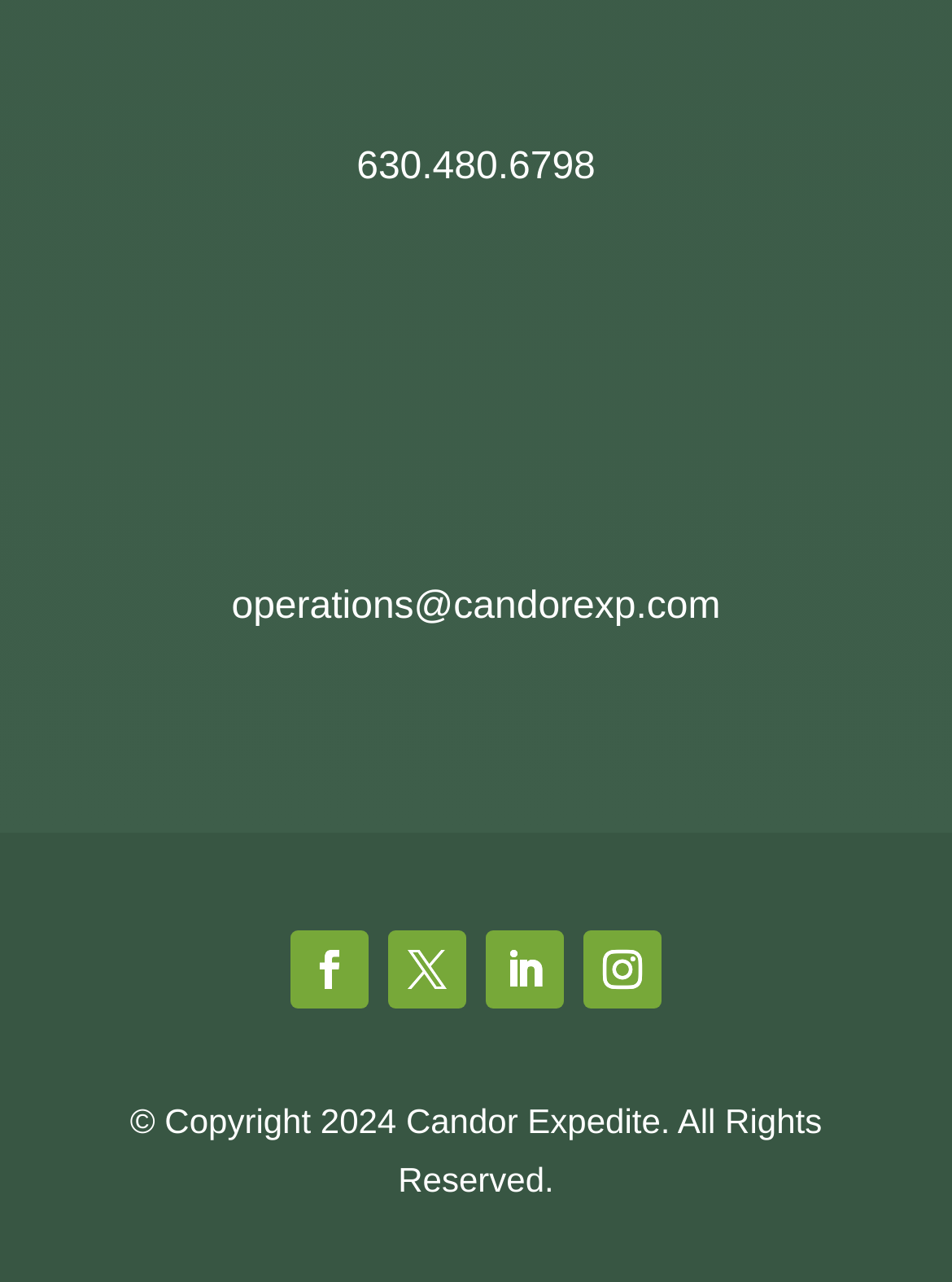What is the year of copyright?
Answer the question with just one word or phrase using the image.

2024